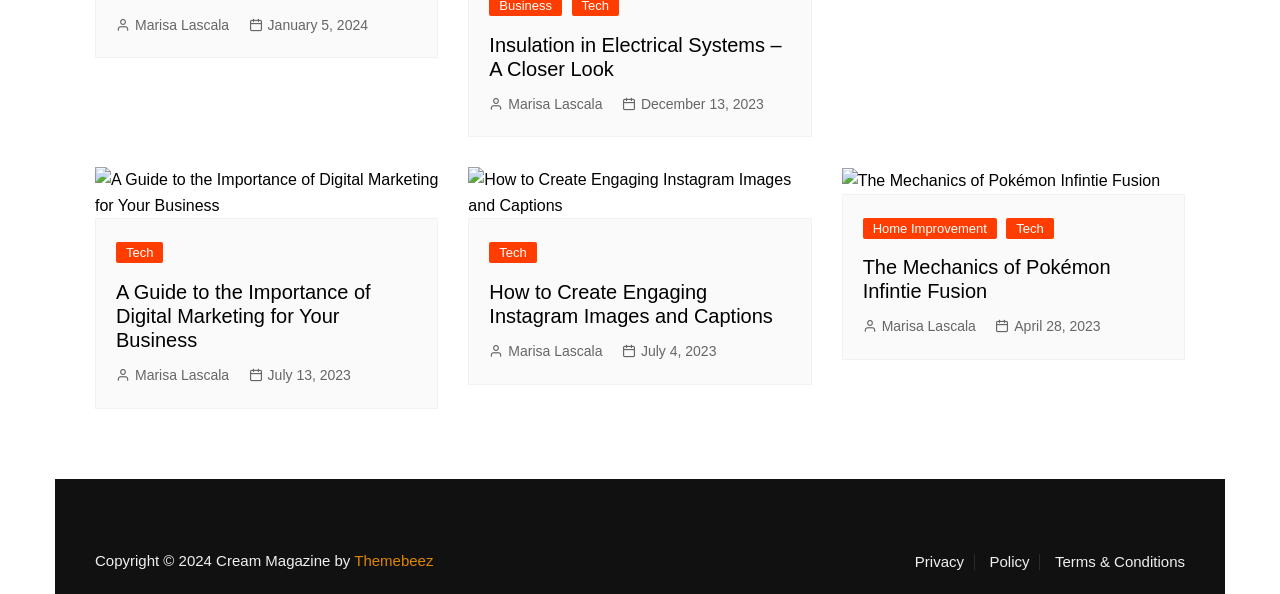Specify the bounding box coordinates of the region I need to click to perform the following instruction: "Check the copyright information". The coordinates must be four float numbers in the range of 0 to 1, i.e., [left, top, right, bottom].

[0.074, 0.929, 0.166, 0.957]